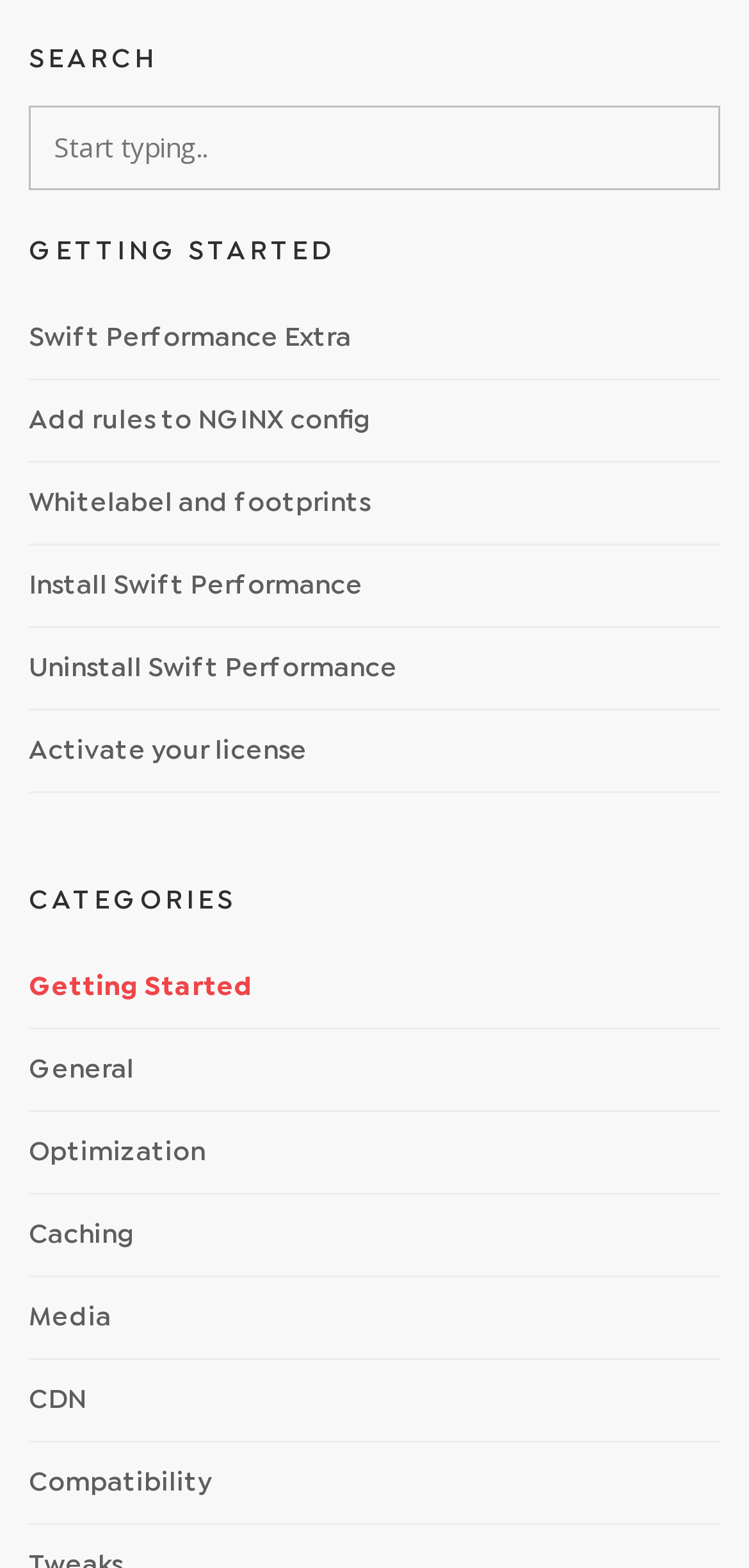Determine the bounding box coordinates of the section I need to click to execute the following instruction: "view getting started category". Provide the coordinates as four float numbers between 0 and 1, i.e., [left, top, right, bottom].

[0.038, 0.603, 0.962, 0.656]